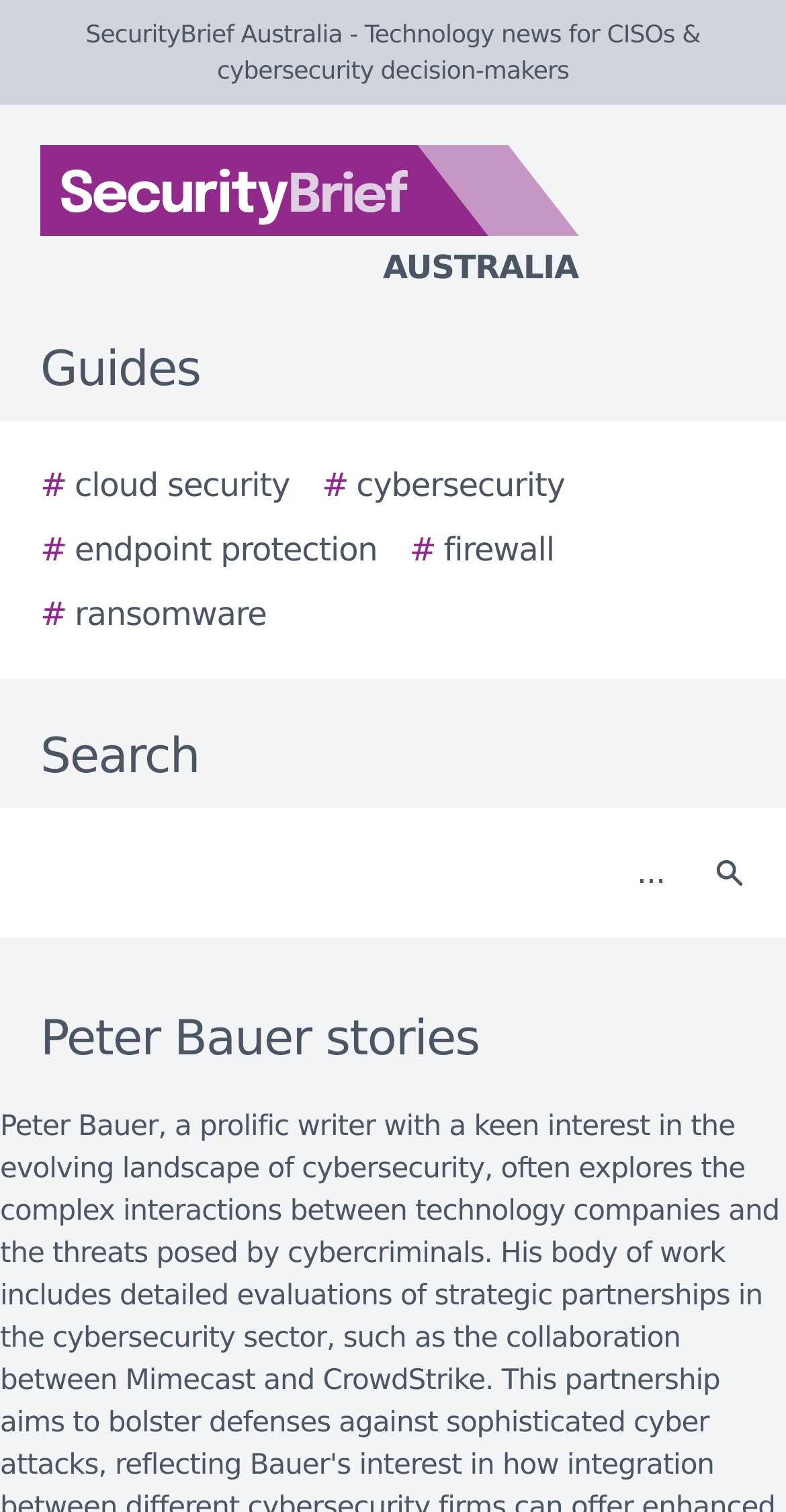Pinpoint the bounding box coordinates of the area that must be clicked to complete this instruction: "Click on the SecurityBrief Australia logo".

[0.0, 0.096, 0.923, 0.193]